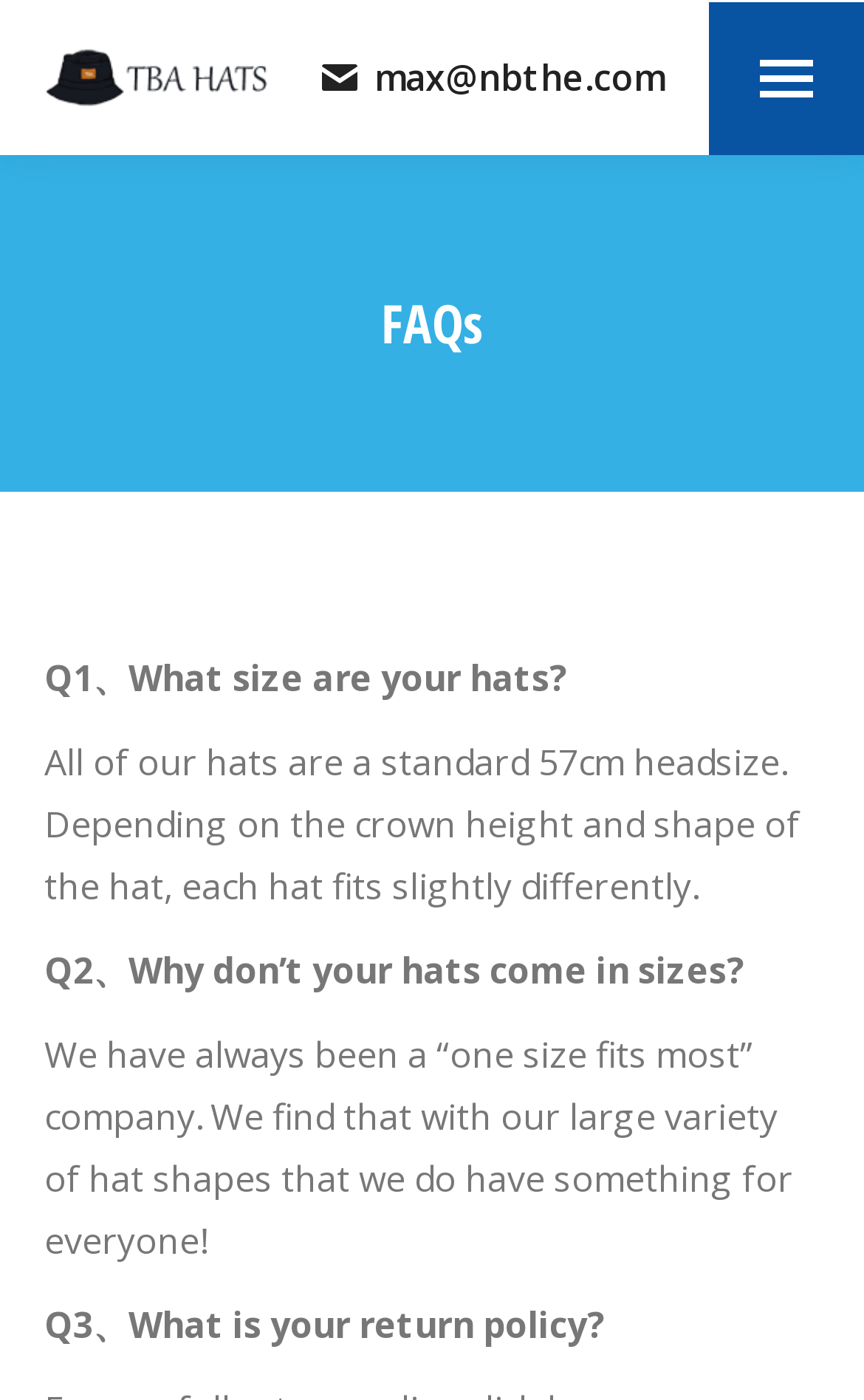Give a one-word or short-phrase answer to the following question: 
What is the standard headsize of the hats?

57cm